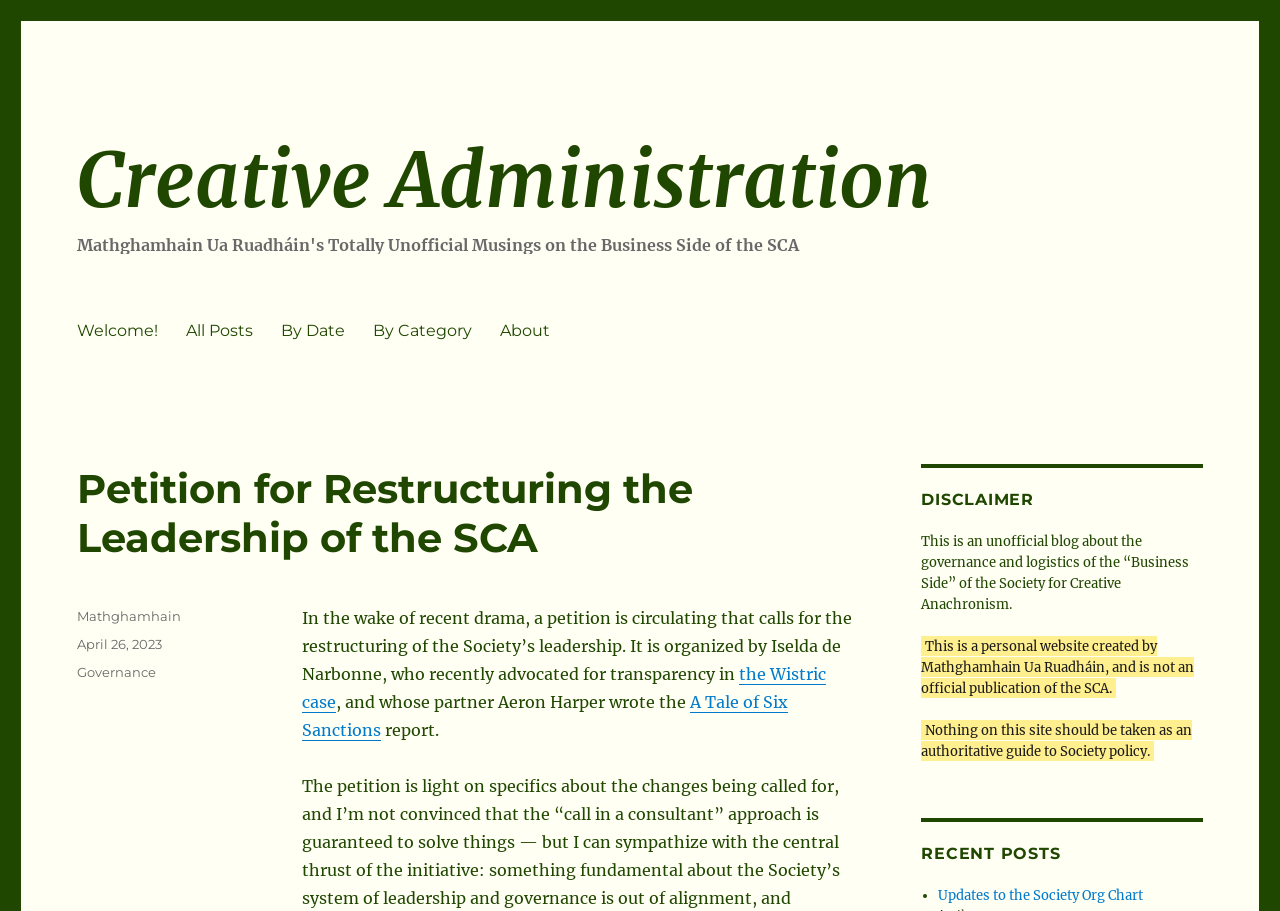Please specify the bounding box coordinates of the clickable region to carry out the following instruction: "Click the 'Welcome!' link". The coordinates should be four float numbers between 0 and 1, in the format [left, top, right, bottom].

[0.049, 0.34, 0.135, 0.386]